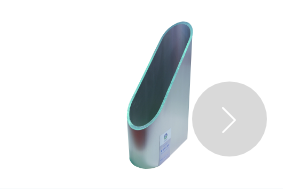Review the image closely and give a comprehensive answer to the question: Where are Novico's rail projects located?

The caption highlights that Novico's offerings are used in rail projects in cities such as Shanghai and overseas, indicating the geographical locations of their projects.